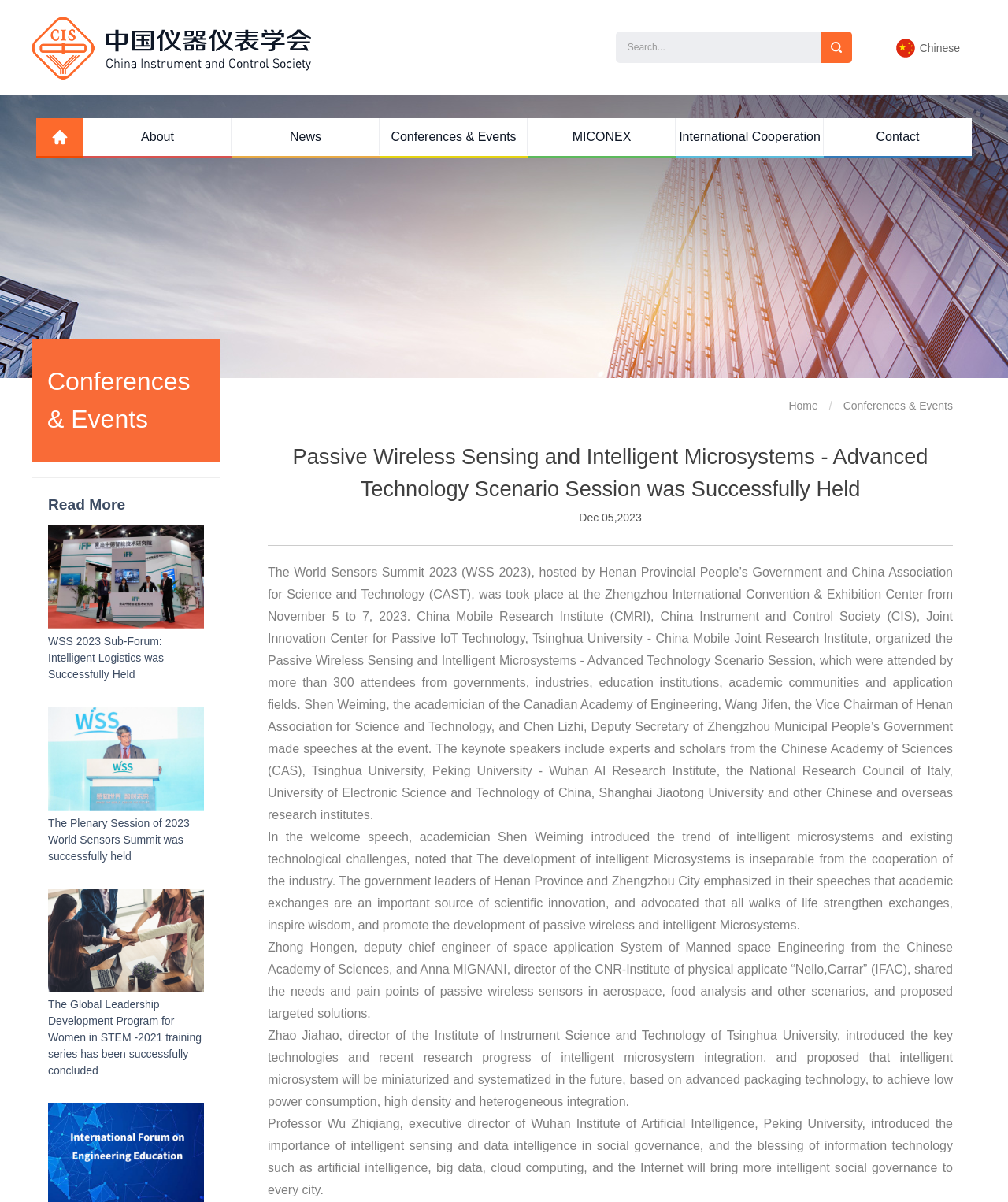Write a detailed summary of the webpage, including text, images, and layout.

The webpage is about the China Instrument and Control Society (CIS). At the top, there are two links, one for the Chinese version and another without a label. Below them, there is a search bar with a button. On the left side, there is a menu with links to "About", "News", "Conferences & Events", "MICONEX", "International Cooperation", and "Contact".

The main content of the page is divided into two sections. The top section has a heading "Passive Wireless Sensing and Intelligent Microsystems - Advanced Technology Scenario Session was Successfully Held" and a date "Dec 05, 2023". Below the heading, there is a long paragraph describing the event, including the organizers, attendees, and speakers.

The bottom section has three news articles with images. Each article has a title and a brief summary. The titles are "WSS 2023 Sub-Forum: Intelligent Logistics was Successfully Held", "The Plenary Session of 2023 World Sensors Summit was successfully held", and "The Global Leadership Development Program for Women in STEM -2021 training series has been successfully concluded".

On the right side, there are links to "Home", "Conferences & Events", and a separator line.